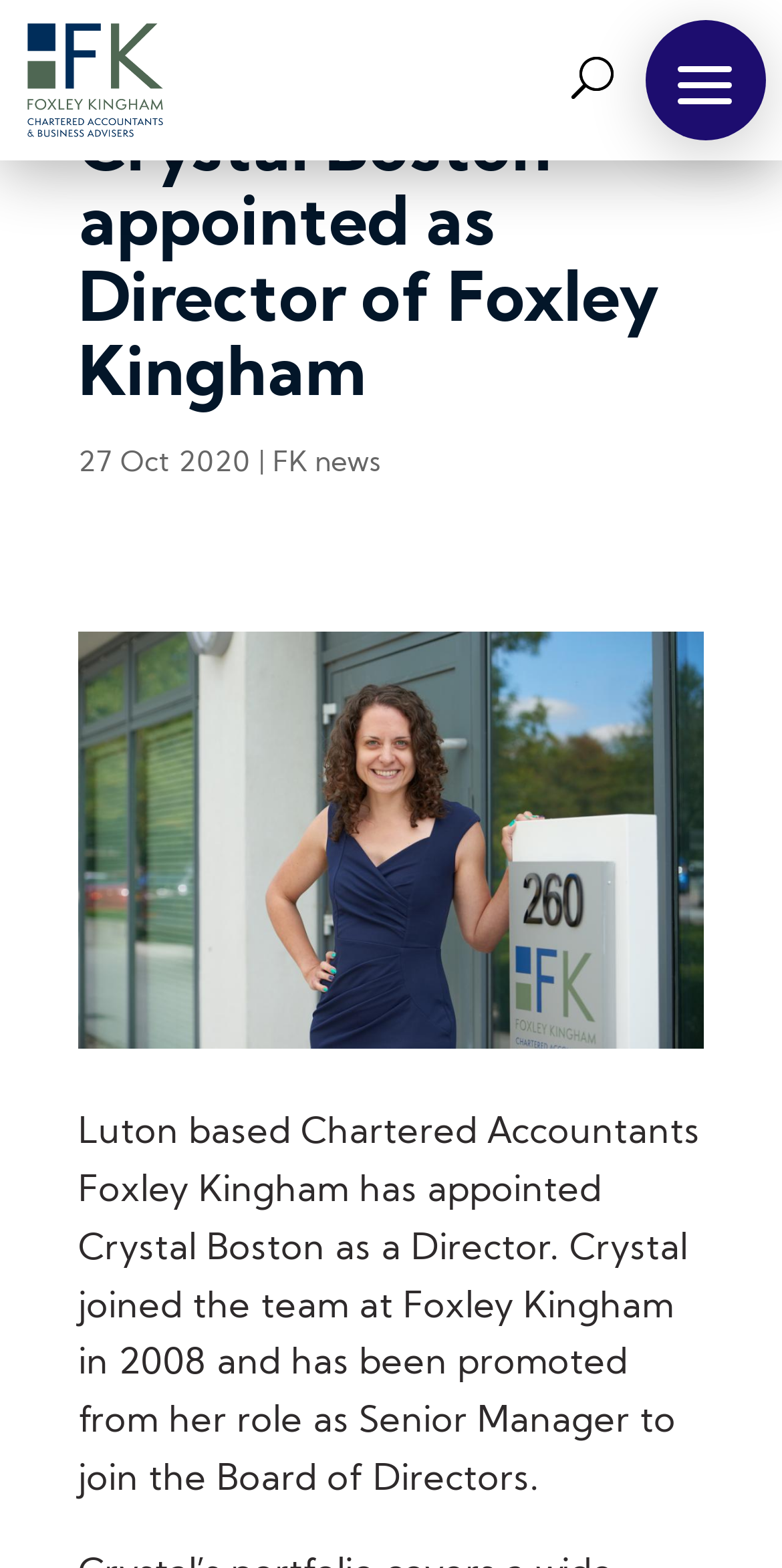What is the name of the person appointed as Director?
Please respond to the question with a detailed and thorough explanation.

The answer can be found in the StaticText element with the text 'Luton based Chartered Accountants Foxley Kingham has appointed Crystal Boston as a Director.' which indicates that Crystal Boston is the person appointed as Director.